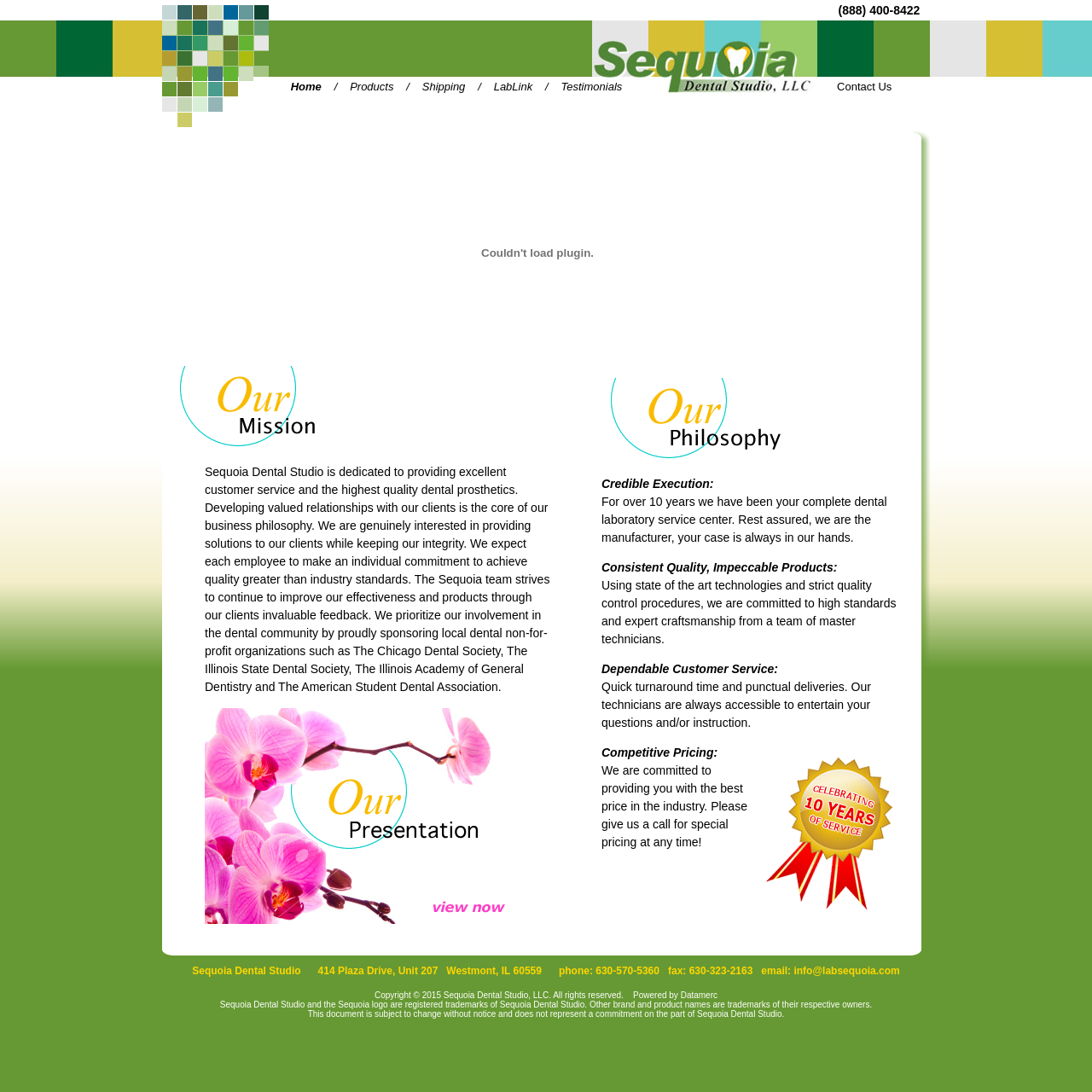What is the email address of Sequoia Dental Studio?
Based on the image, respond with a single word or phrase.

info@labsequoia.com